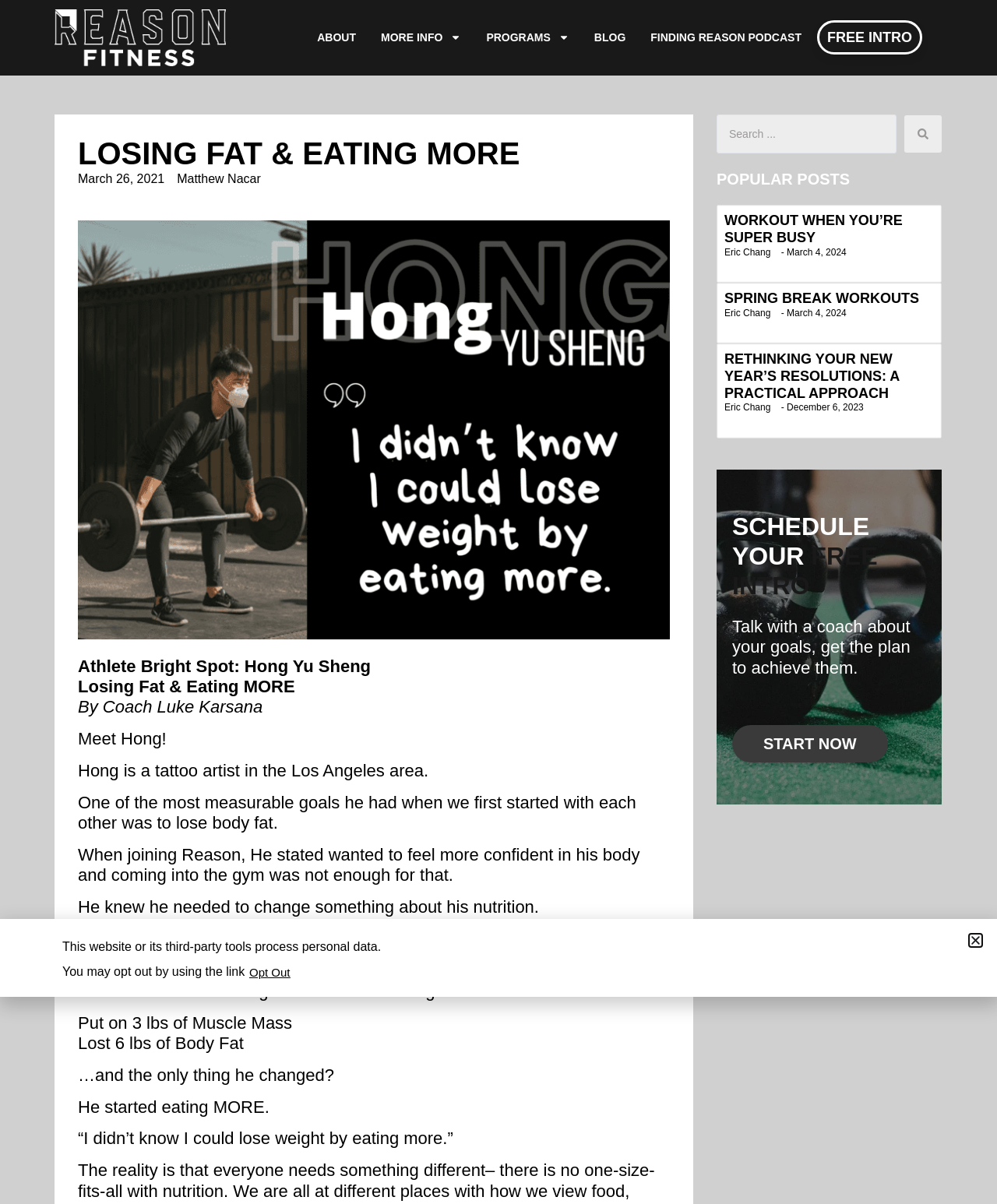Using the provided element description: "SPRING BREAK WORKOUTS", determine the bounding box coordinates of the corresponding UI element in the screenshot.

[0.727, 0.241, 0.922, 0.254]